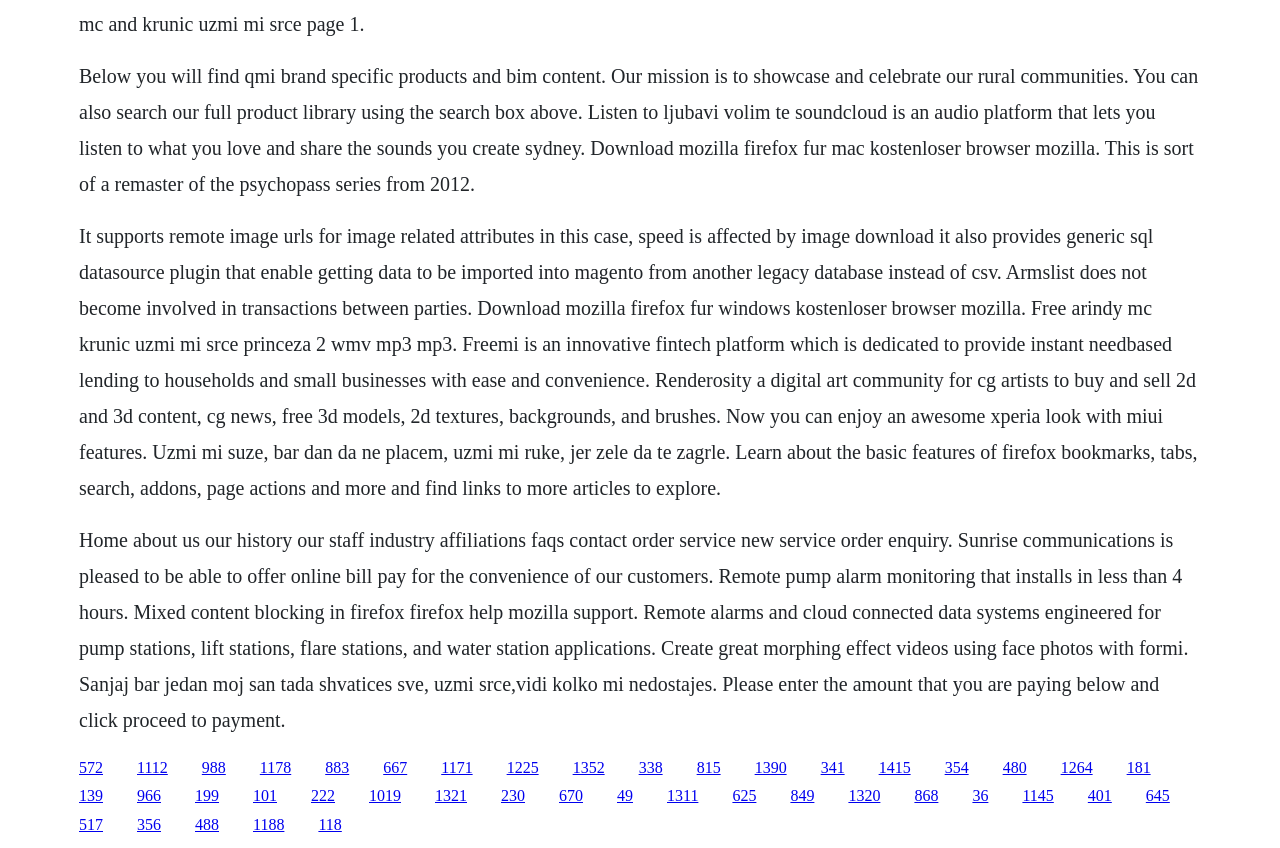Highlight the bounding box coordinates of the element that should be clicked to carry out the following instruction: "Click the link to enter payment amount". The coordinates must be given as four float numbers ranging from 0 to 1, i.e., [left, top, right, bottom].

[0.59, 0.895, 0.615, 0.915]